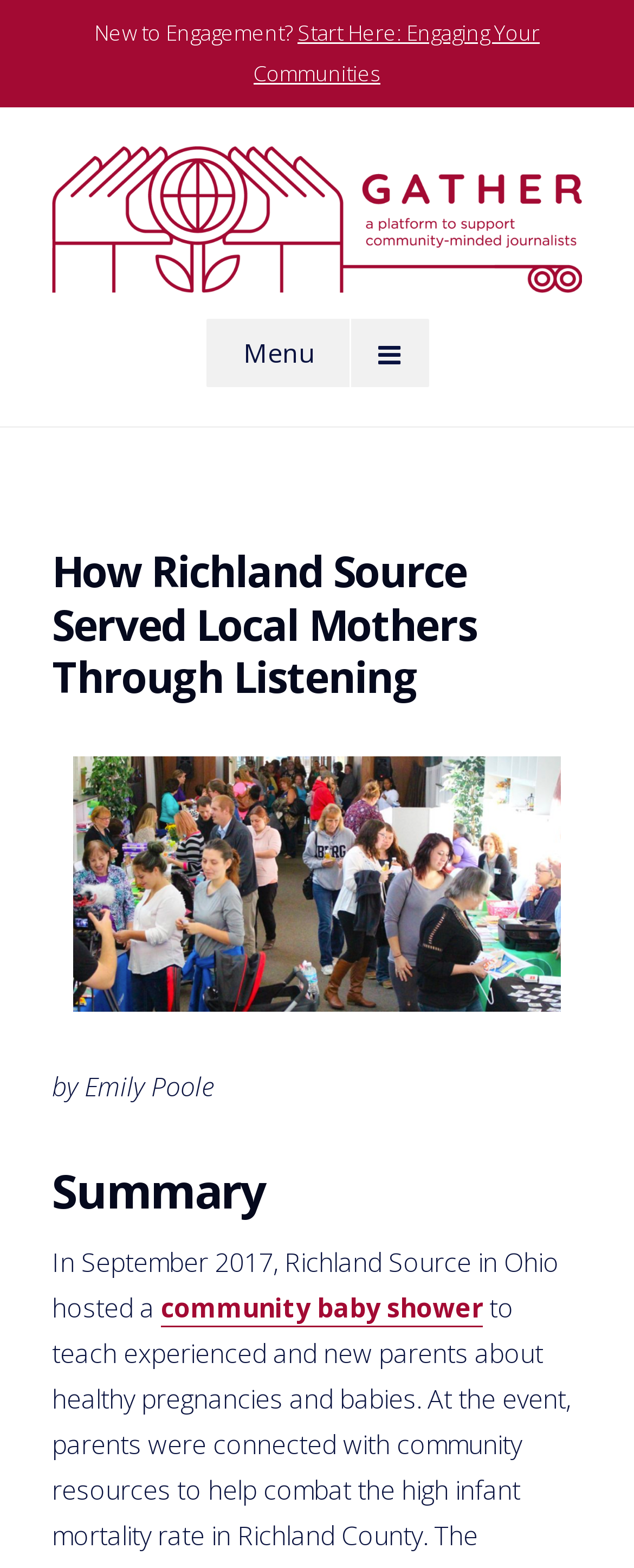What is the event mentioned in the article?
Please provide a single word or phrase based on the screenshot.

community baby shower